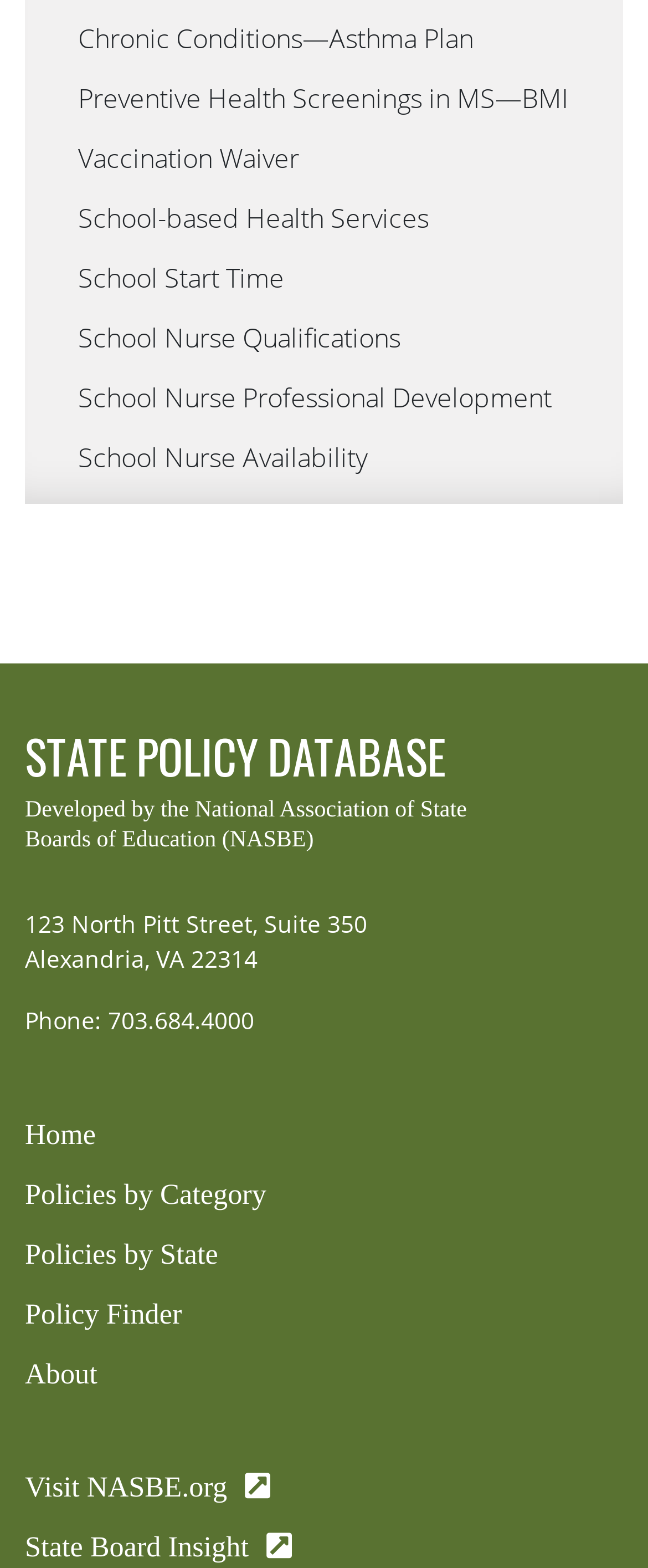Please find the bounding box coordinates of the element that you should click to achieve the following instruction: "Visit the National Association of State Boards of Education website". The coordinates should be presented as four float numbers between 0 and 1: [left, top, right, bottom].

[0.038, 0.938, 0.962, 0.959]